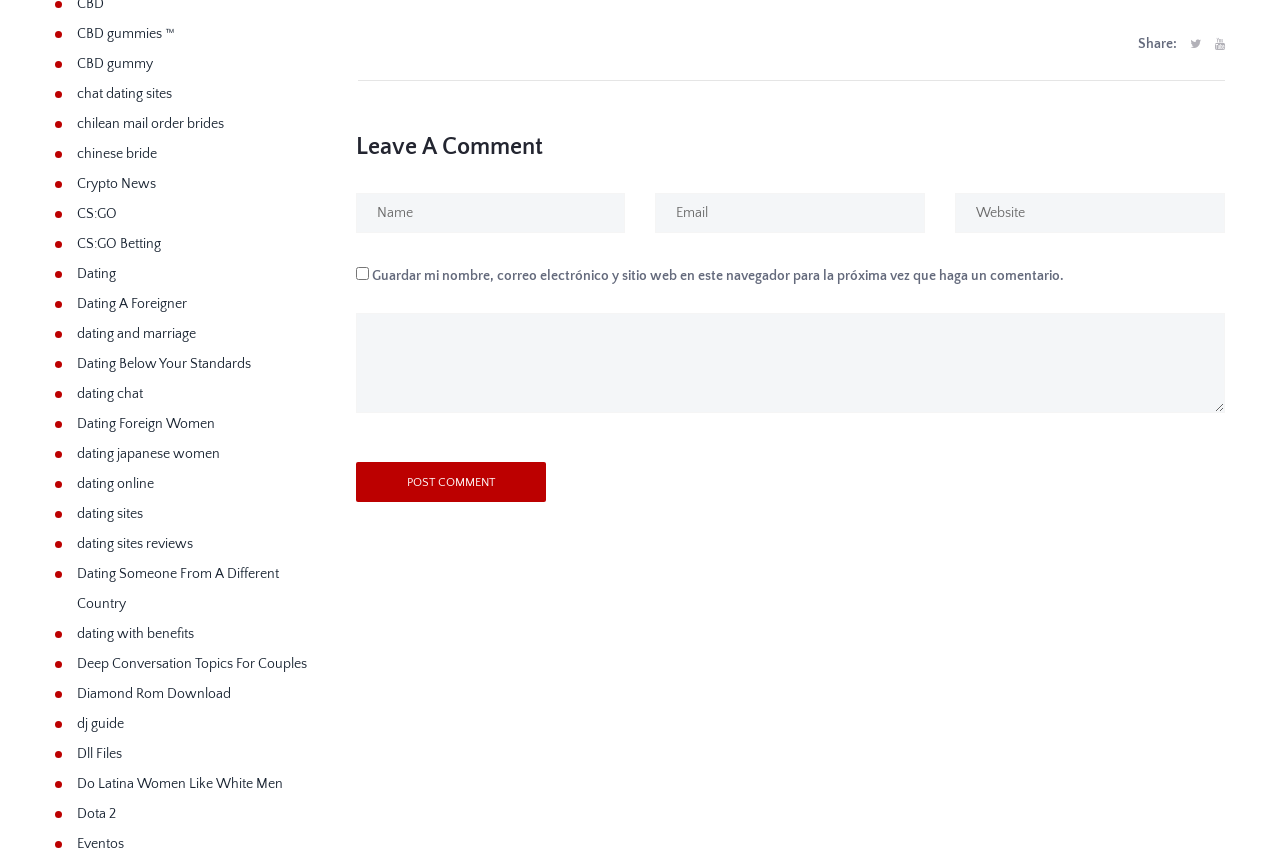How many links are available in the left sidebar?
Look at the image and answer the question with a single word or phrase.

25